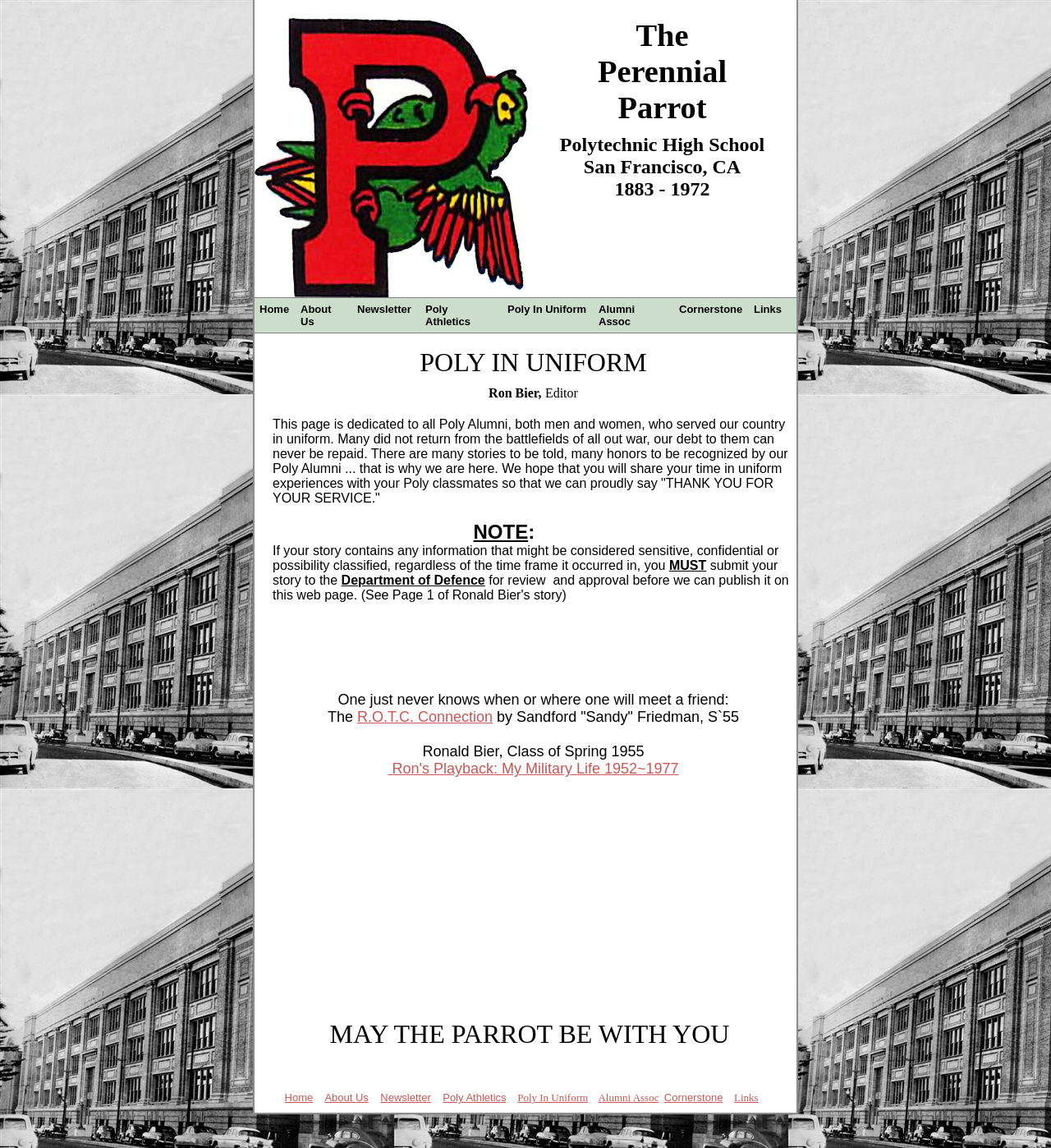Please indicate the bounding box coordinates of the element's region to be clicked to achieve the instruction: "Click on the 'Home' link". Provide the coordinates as four float numbers between 0 and 1, i.e., [left, top, right, bottom].

[0.242, 0.26, 0.281, 0.279]